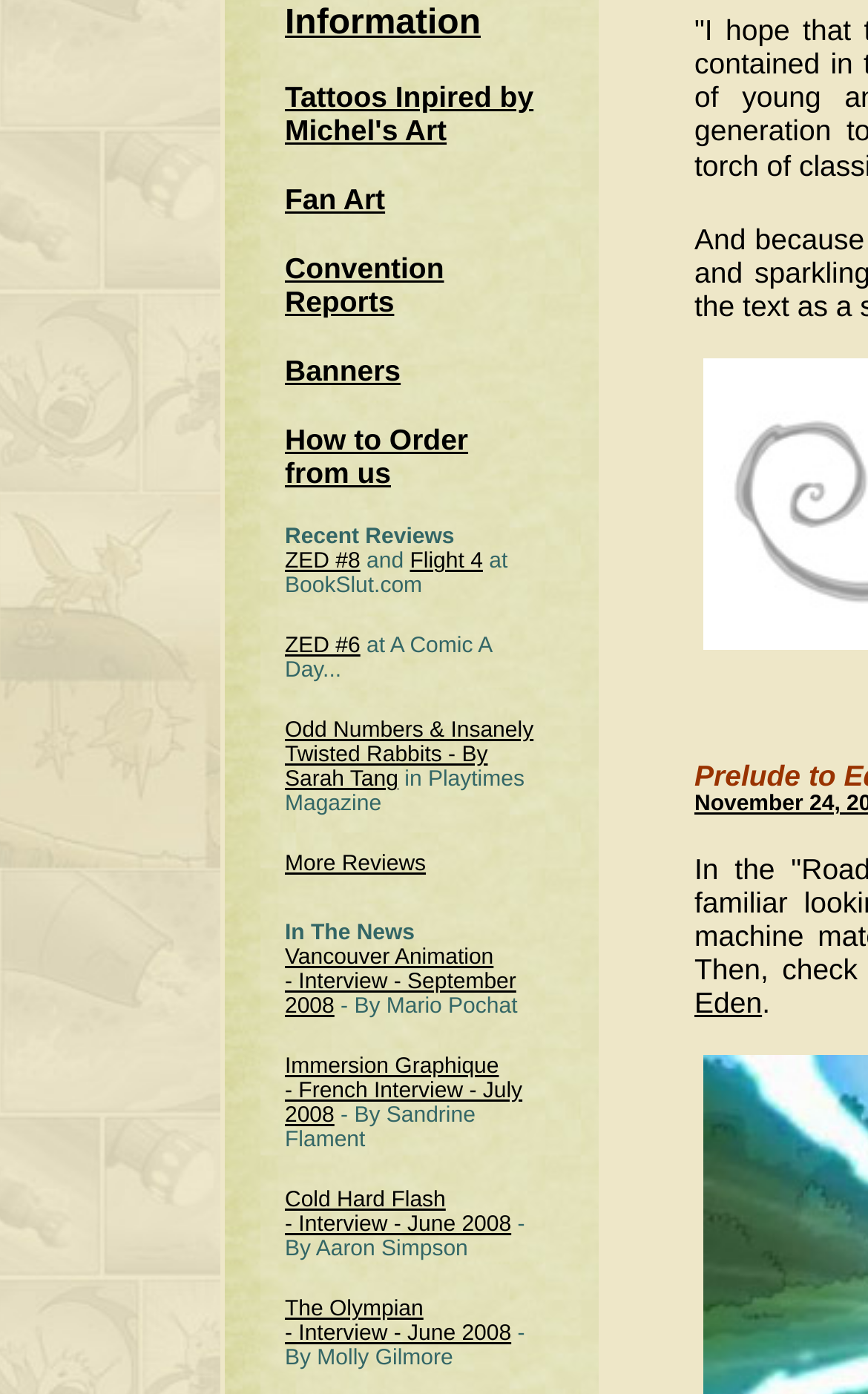Based on the image, please elaborate on the answer to the following question:
What is the text next to 'ZED #8'?

The text next to 'ZED #8' is 'and', which is a static text element located with a bounding box of [0.422, 0.394, 0.472, 0.412].